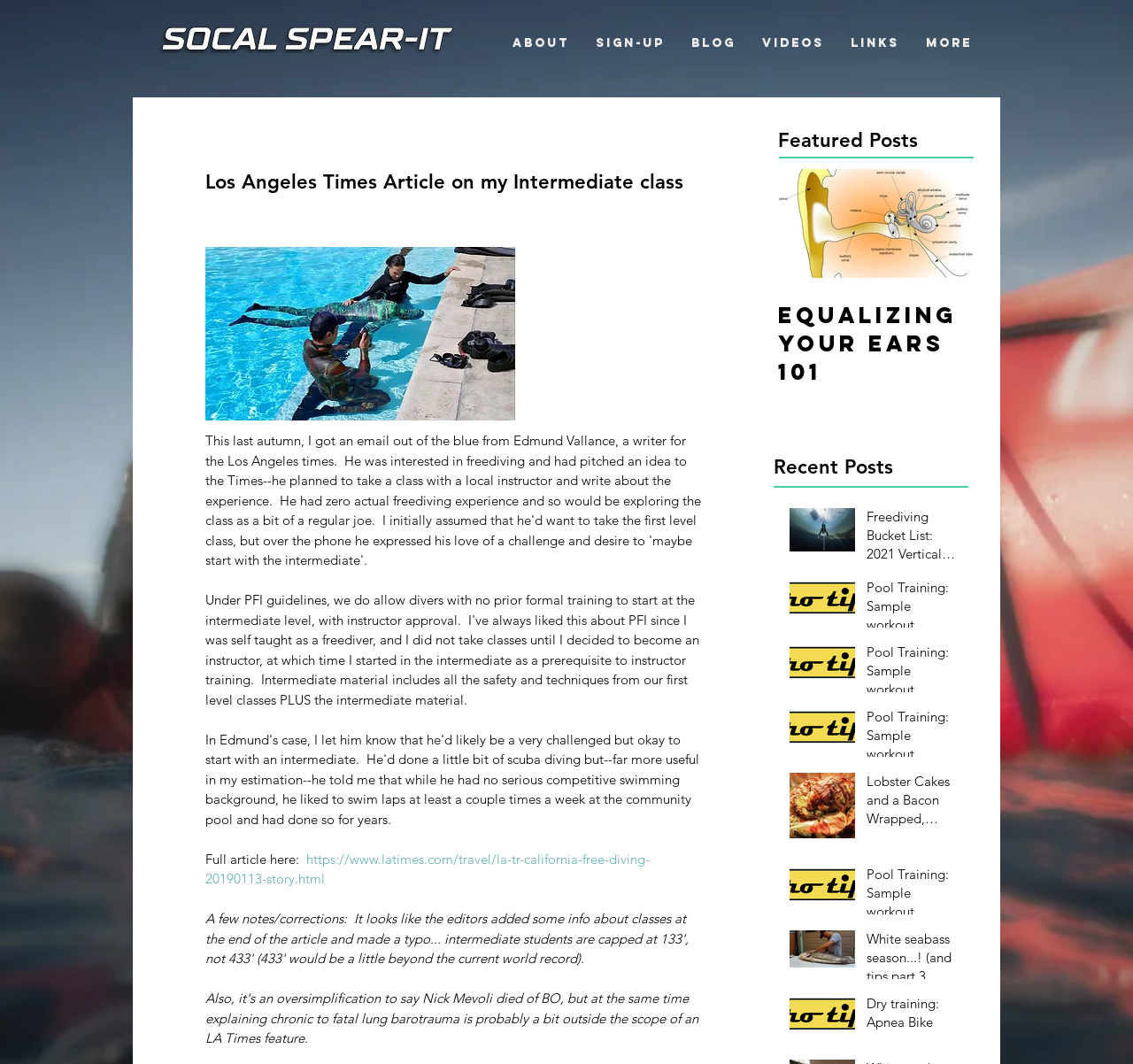Please identify the bounding box coordinates for the region that you need to click to follow this instruction: "Click the 'About' link".

[0.441, 0.027, 0.514, 0.054]